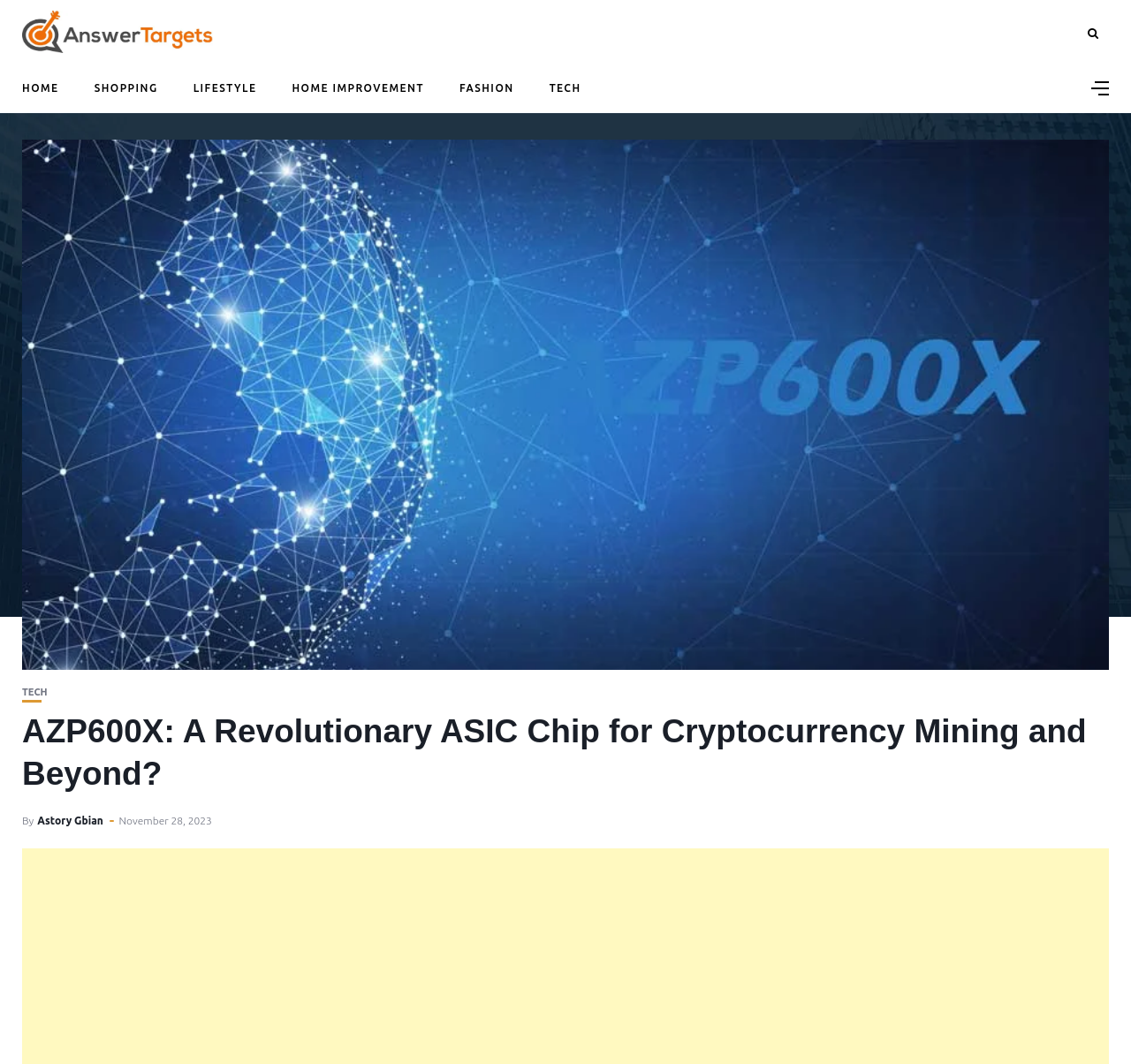What is the date of the article?
From the image, respond using a single word or phrase.

November 28, 2023